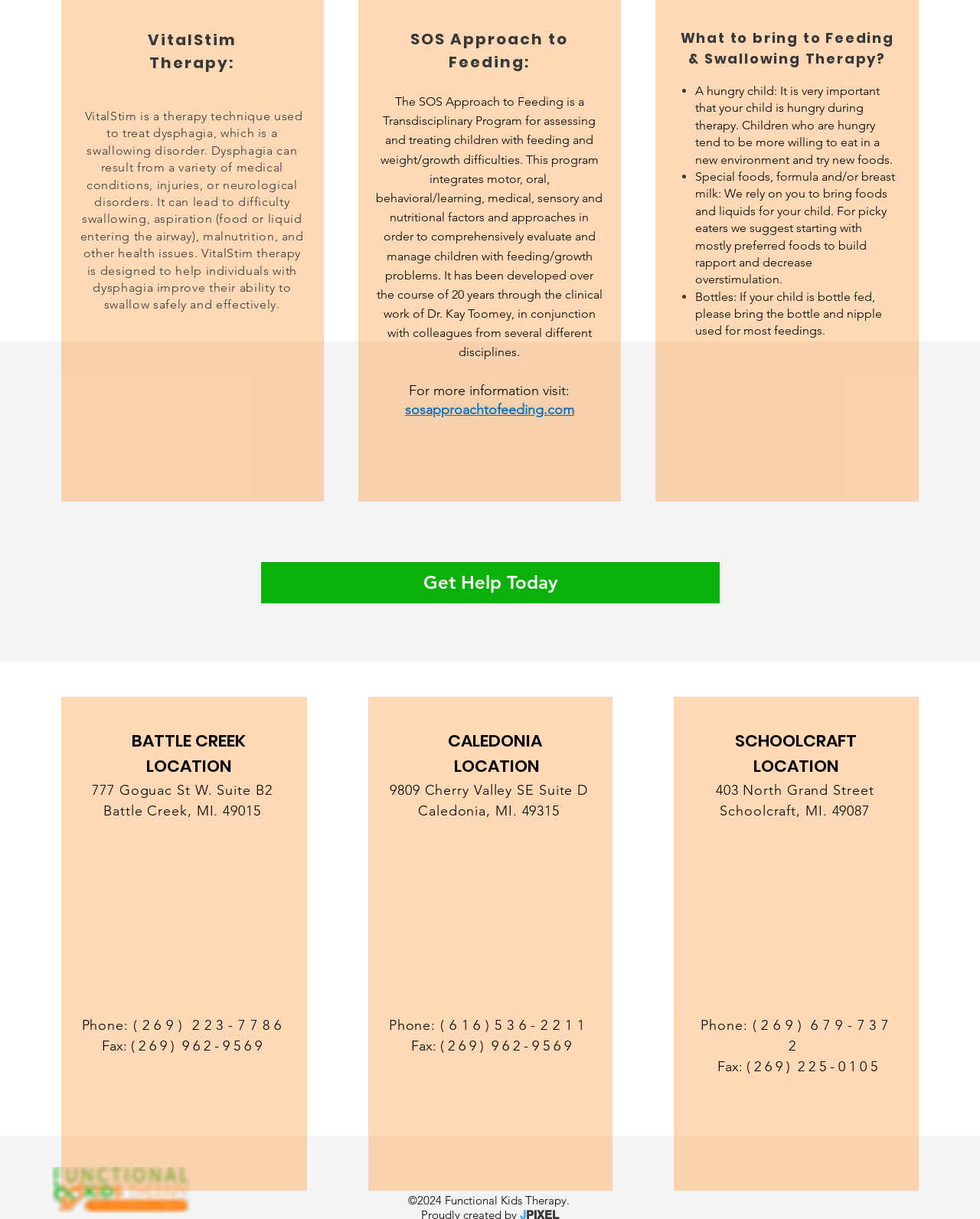Identify the bounding box coordinates of the section to be clicked to complete the task described by the following instruction: "View Google Maps for Battle Creek location". The coordinates should be four float numbers between 0 and 1, formatted as [left, top, right, bottom].

[0.081, 0.714, 0.293, 0.825]